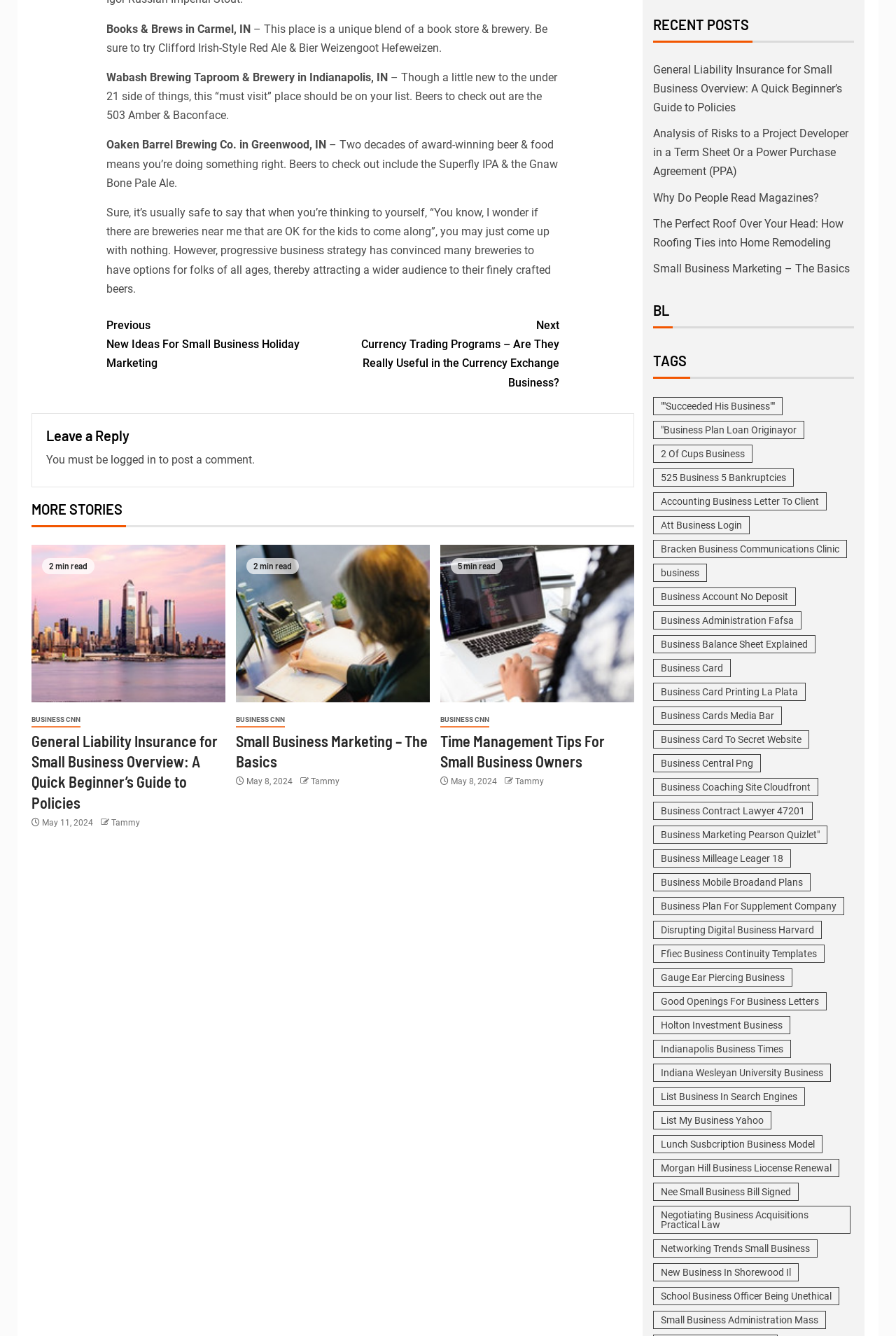What is the name of the author of the latest article?
Please answer the question with a single word or phrase, referencing the image.

Tammy